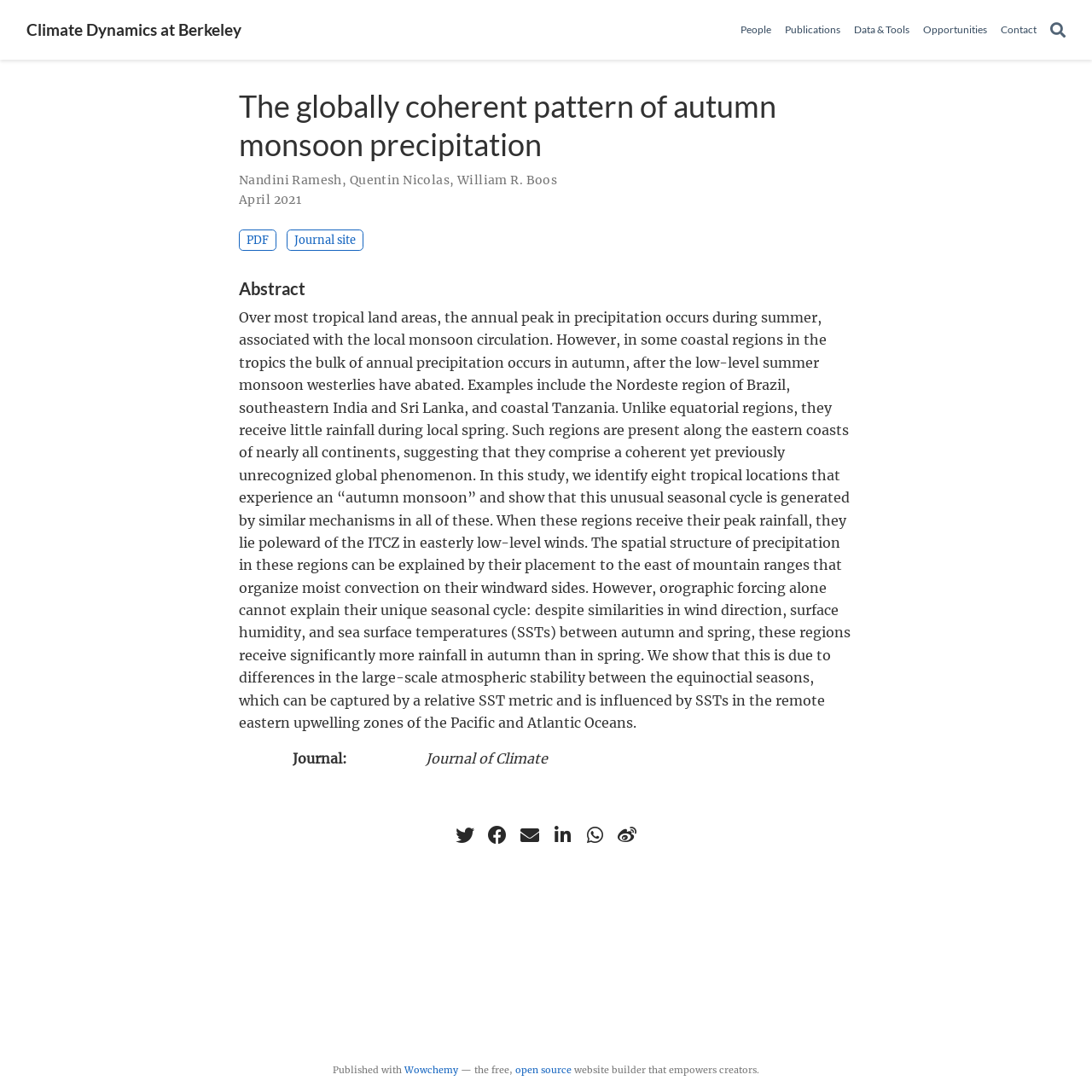What is the name of the website builder used to create this website?
Based on the screenshot, give a detailed explanation to answer the question.

The name of the website builder used to create this website can be found at the bottom of the webpage, where it says 'Published with Wowchemy — the free, open source website builder that empowers creators'.